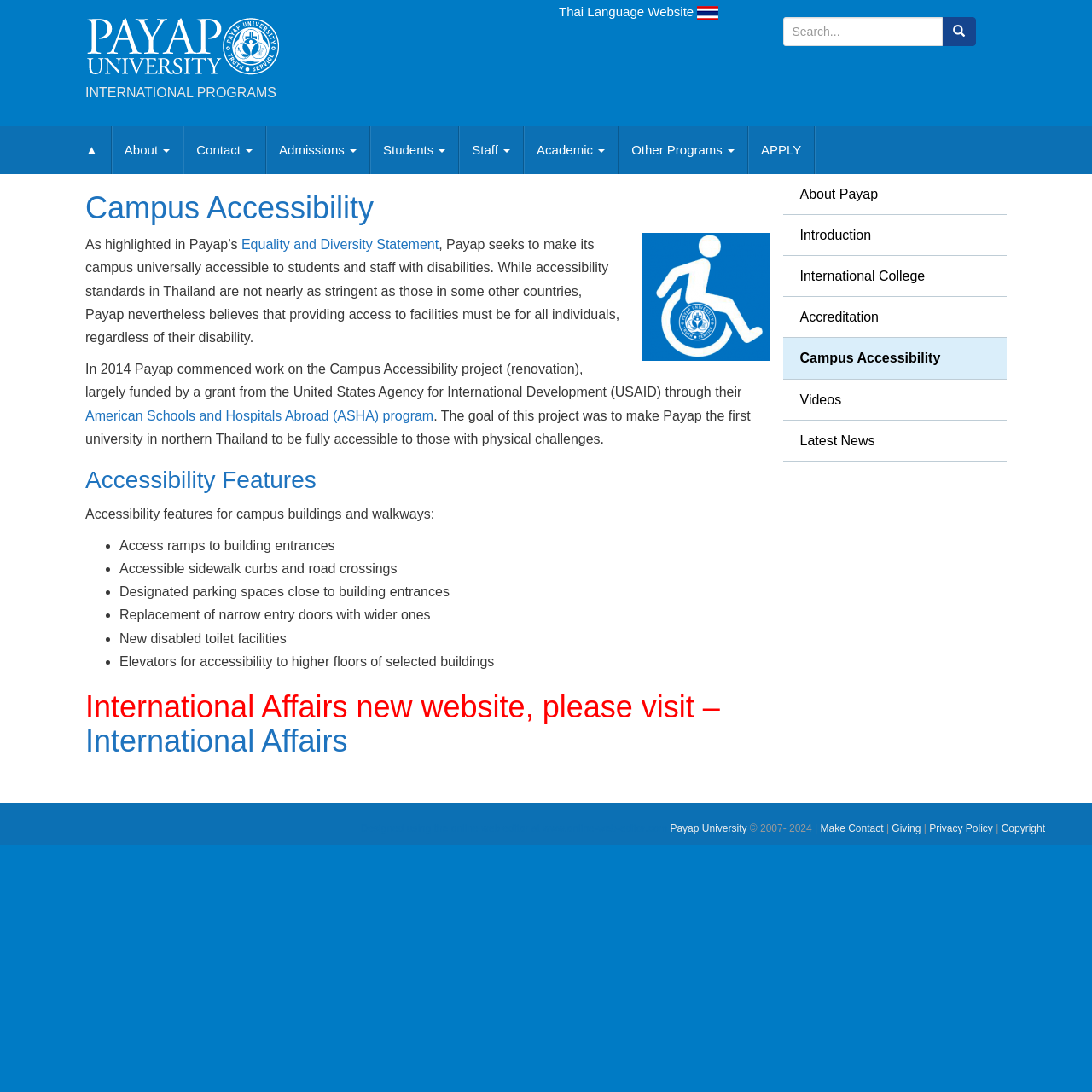Provide a single word or phrase to answer the given question: 
What organization funded the Campus Accessibility project?

USAID